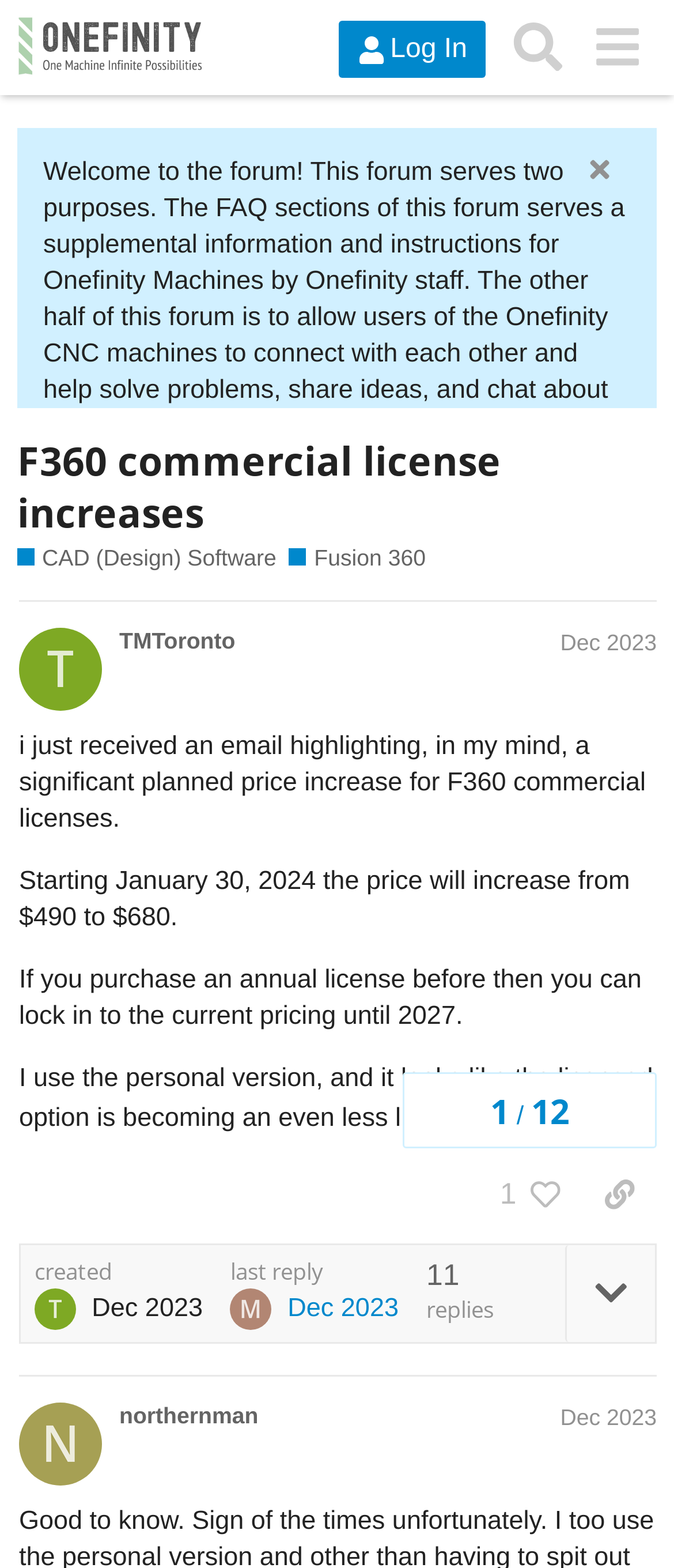Who started the topic 'F360 commercial license increases'?
Please provide a detailed answer to the question.

The topic starter's name can be found in the post #1 section, where it says 'post #1 by @TMToronto'.